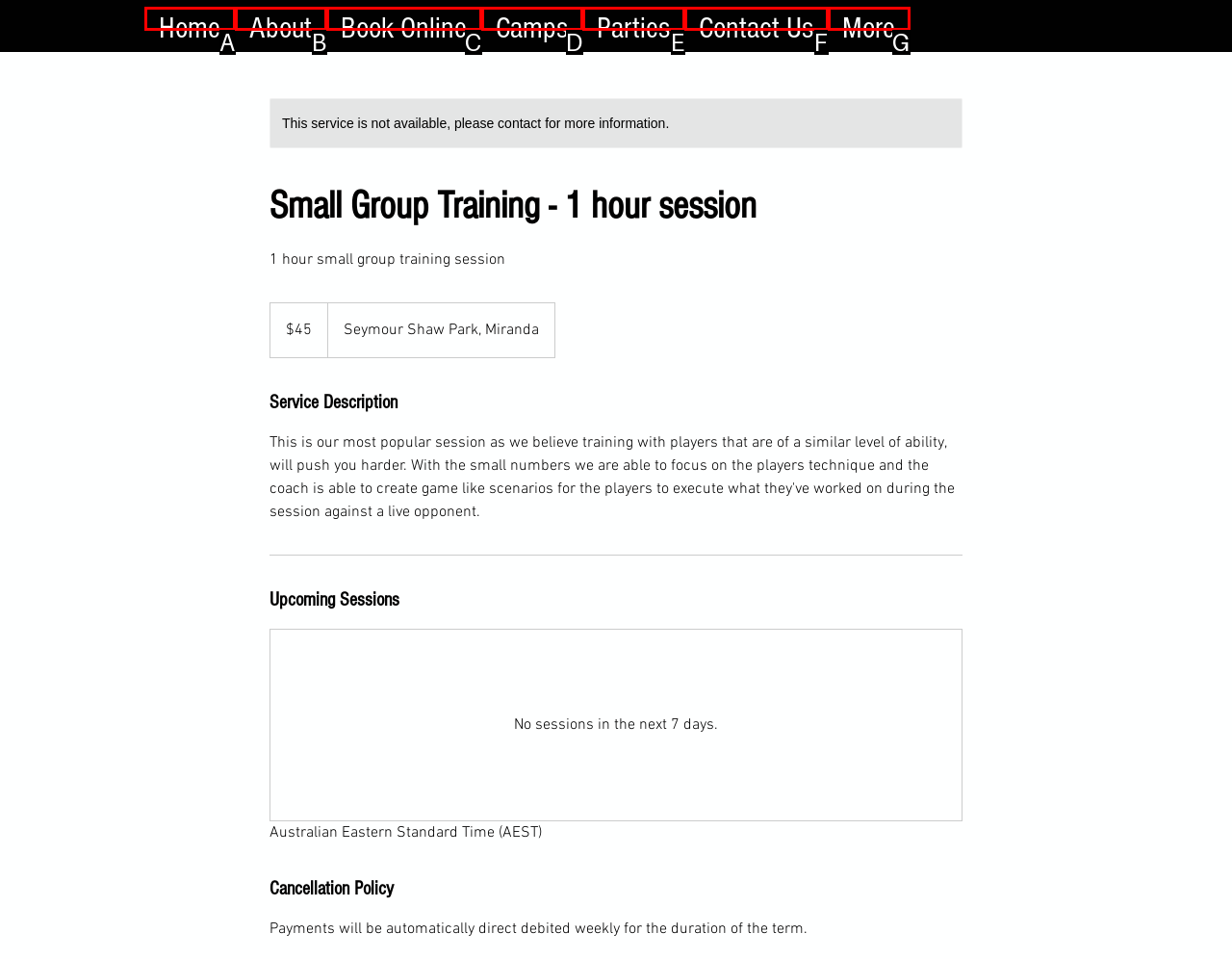Tell me the letter of the option that corresponds to the description: Email
Answer using the letter from the given choices directly.

None